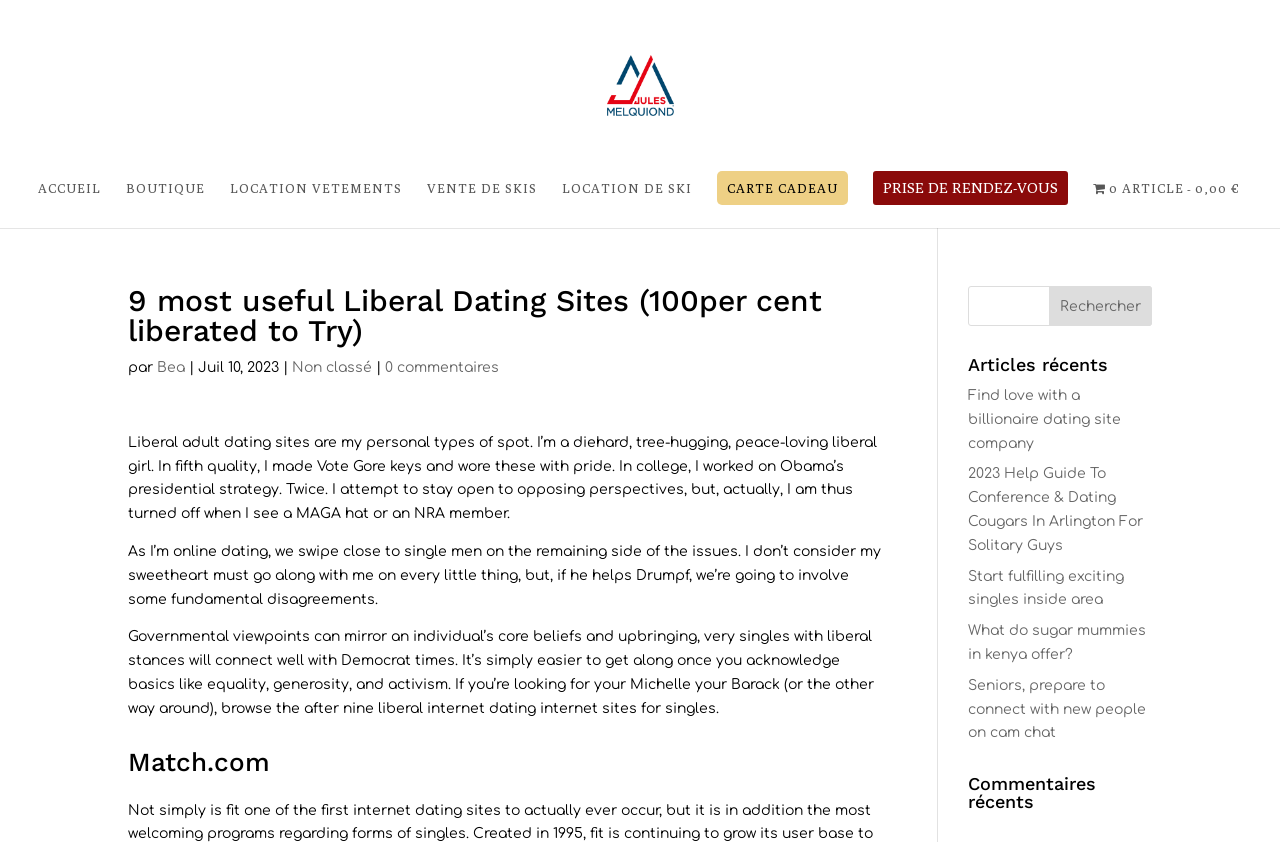What is the author of the article?
Respond with a short answer, either a single word or a phrase, based on the image.

Bea